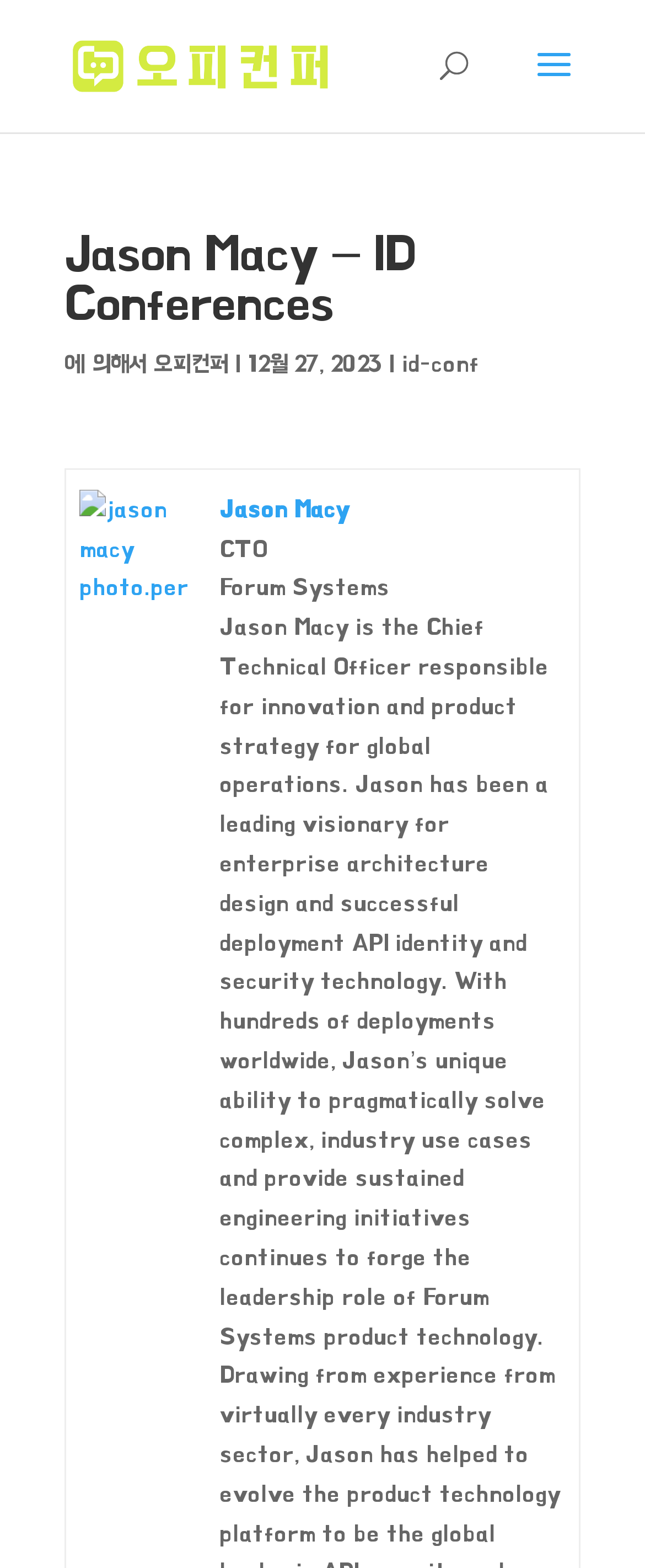What is the name of the person on the webpage?
Can you provide a detailed and comprehensive answer to the question?

The name 'Jason Macy' is mentioned in the heading 'Jason Macy – ID Conferences' and also as a link 'Jason Macy' which suggests that the webpage is about this person.